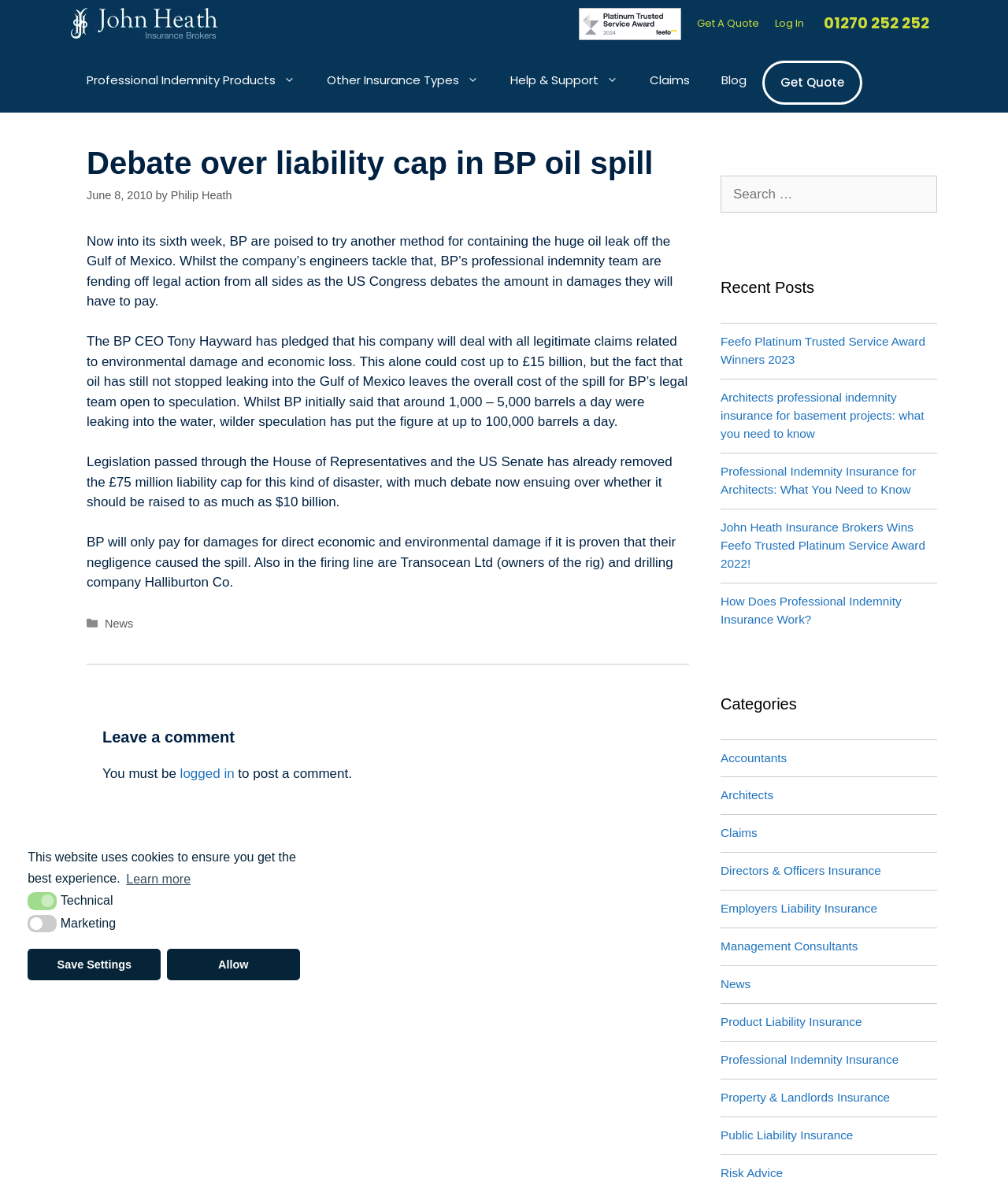Please determine the bounding box coordinates of the section I need to click to accomplish this instruction: "Leave a comment".

[0.102, 0.614, 0.668, 0.631]